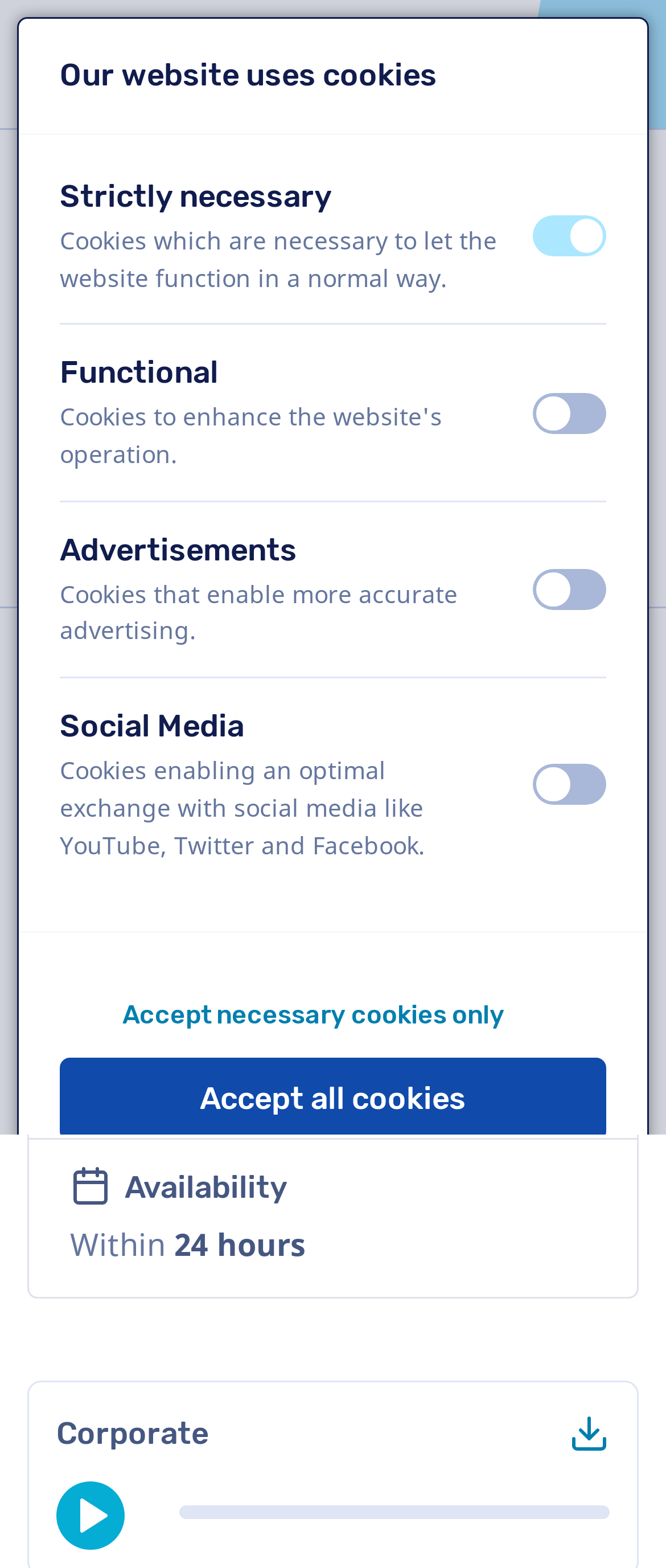Determine the coordinates of the bounding box that should be clicked to complete the instruction: "Read 'Rainsville Now Has A New Disc Golf Course'". The coordinates should be represented by four float numbers between 0 and 1: [left, top, right, bottom].

None